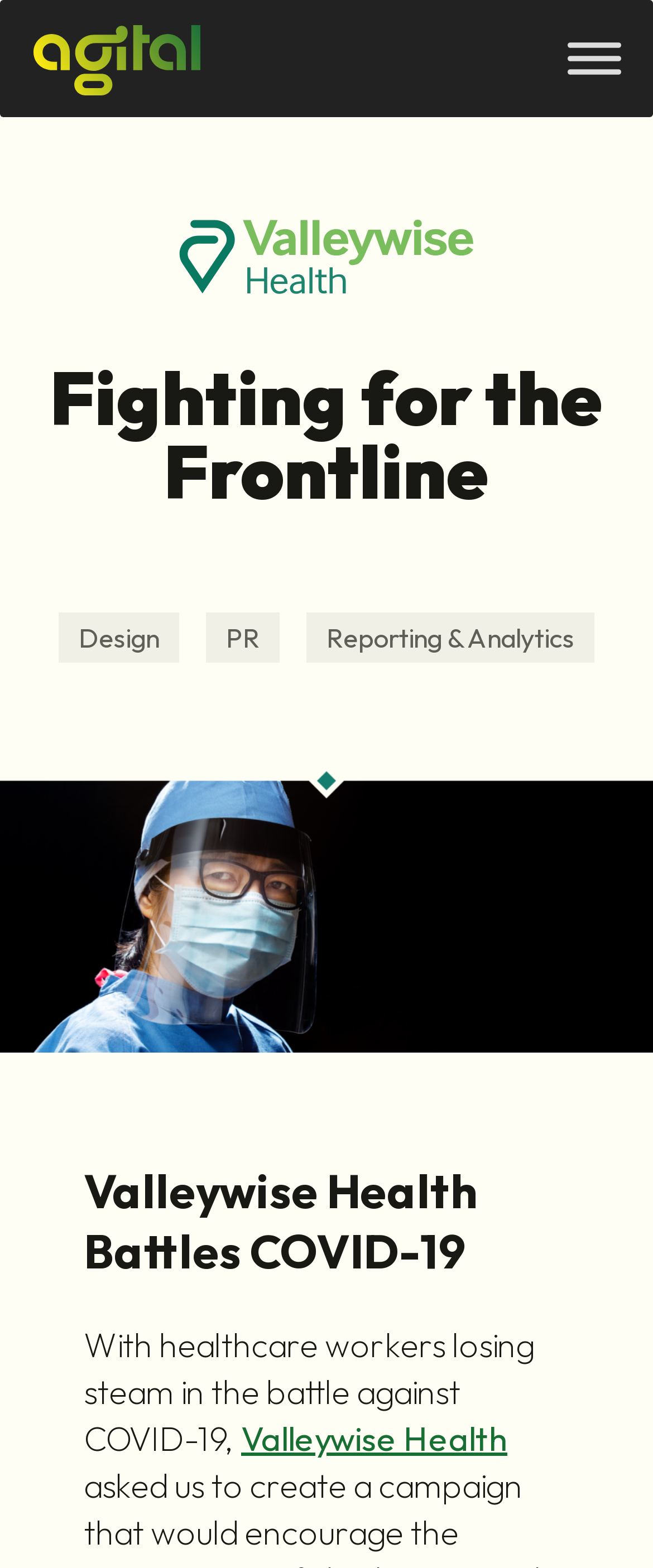What is the name of the company that created the campaign?
Give a detailed and exhaustive answer to the question.

I found the answer by looking at the link element with the text 'Agital' which is located near the top of the webpage with a bounding box of [0.051, 0.022, 0.308, 0.049]. This suggests that Agital is the company that created the campaign.